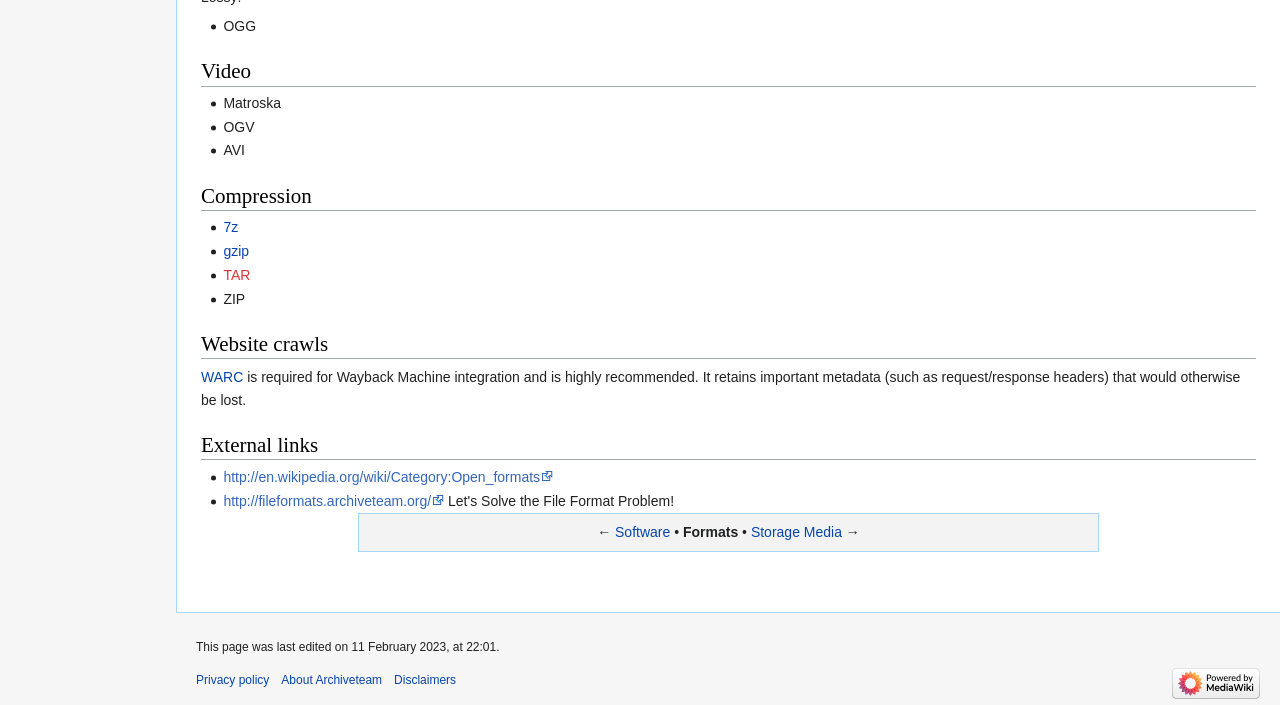What is the link in the 'External links' section that points to Wikipedia?
Please provide a detailed answer to the question.

The link in the 'External links' section that points to Wikipedia is http://en.wikipedia.org/wiki/Category:Open_formats, which is listed as the first item in the 'External links' section.